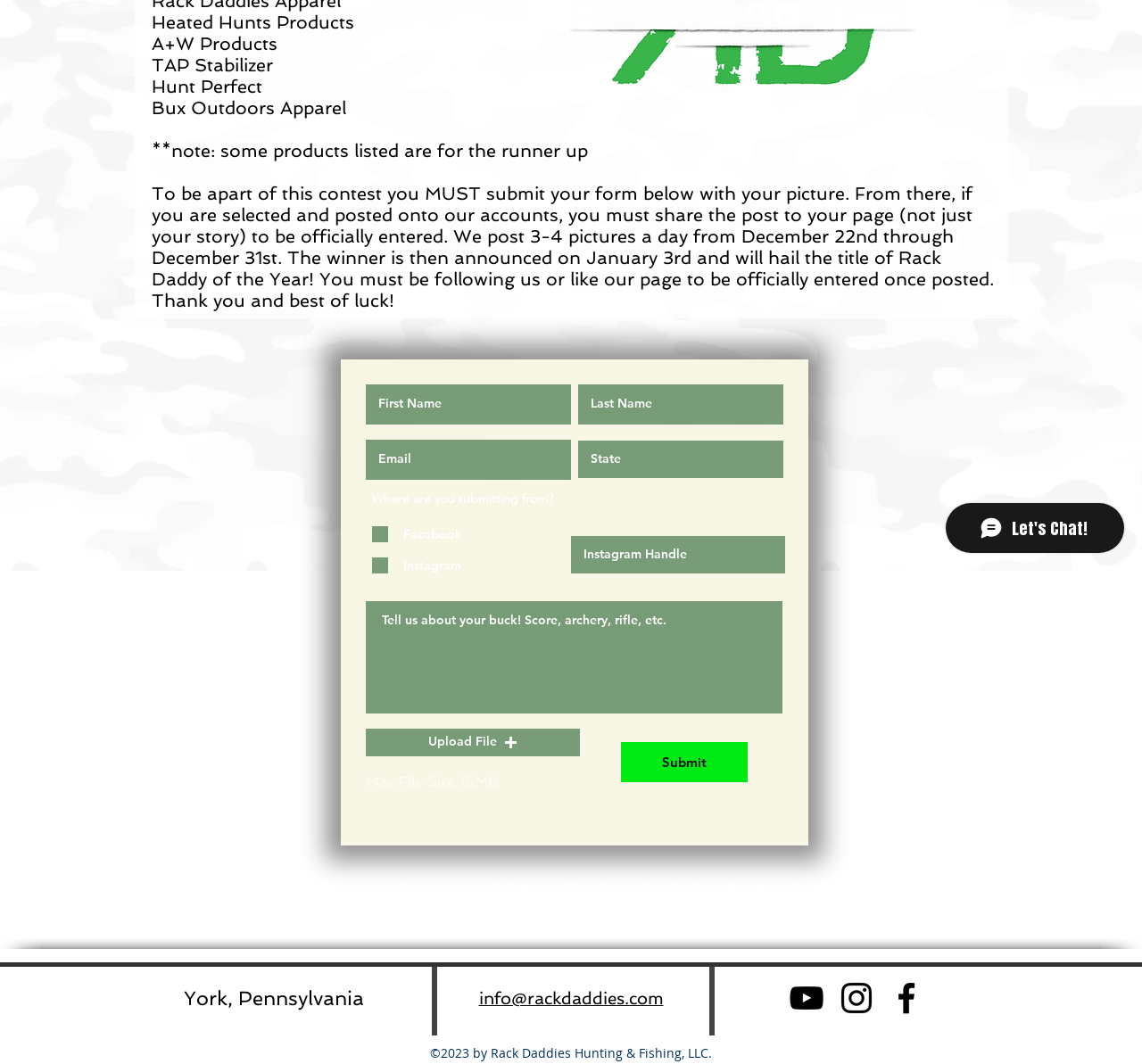Please determine the bounding box of the UI element that matches this description: aria-label="Instagram Handle" name="instagram-handle" placeholder="Instagram Handle". The coordinates should be given as (top-left x, top-left y, bottom-right x, bottom-right y), with all values between 0 and 1.

[0.5, 0.504, 0.688, 0.539]